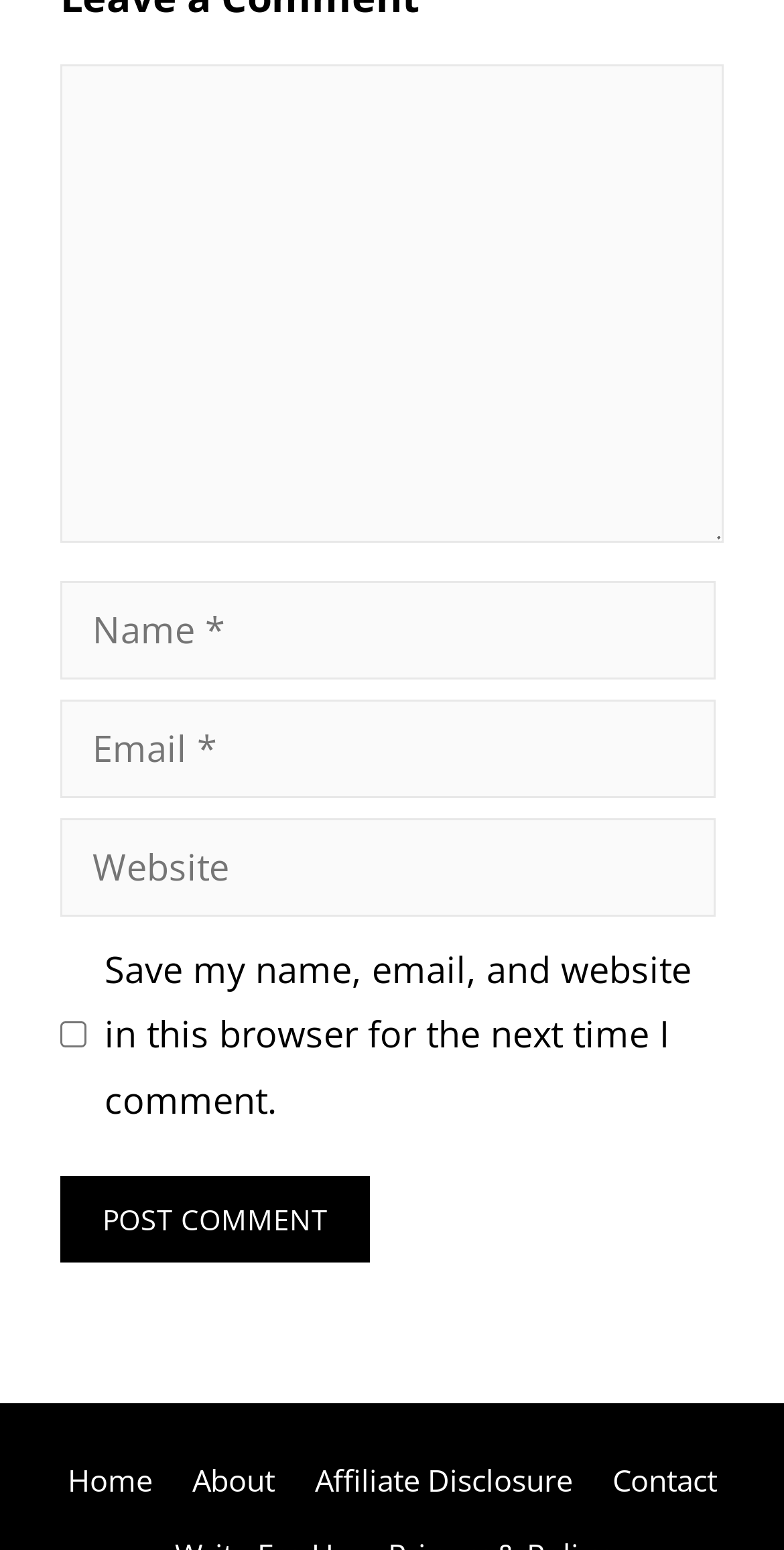Provide the bounding box coordinates for the specified HTML element described in this description: "parent_node: Comment name="url" placeholder="Website"". The coordinates should be four float numbers ranging from 0 to 1, in the format [left, top, right, bottom].

[0.077, 0.528, 0.913, 0.592]